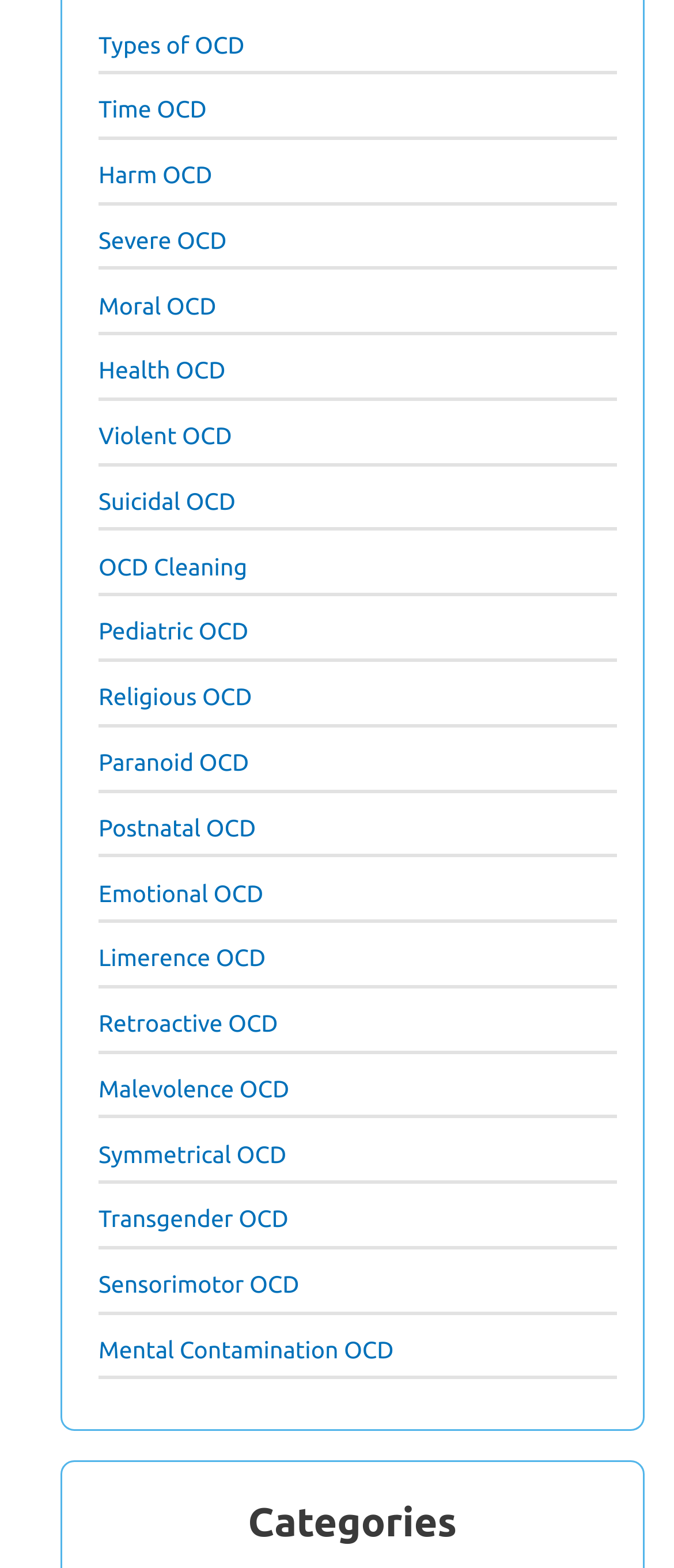Indicate the bounding box coordinates of the element that needs to be clicked to satisfy the following instruction: "explore Severe OCD". The coordinates should be four float numbers between 0 and 1, i.e., [left, top, right, bottom].

[0.146, 0.144, 0.336, 0.162]